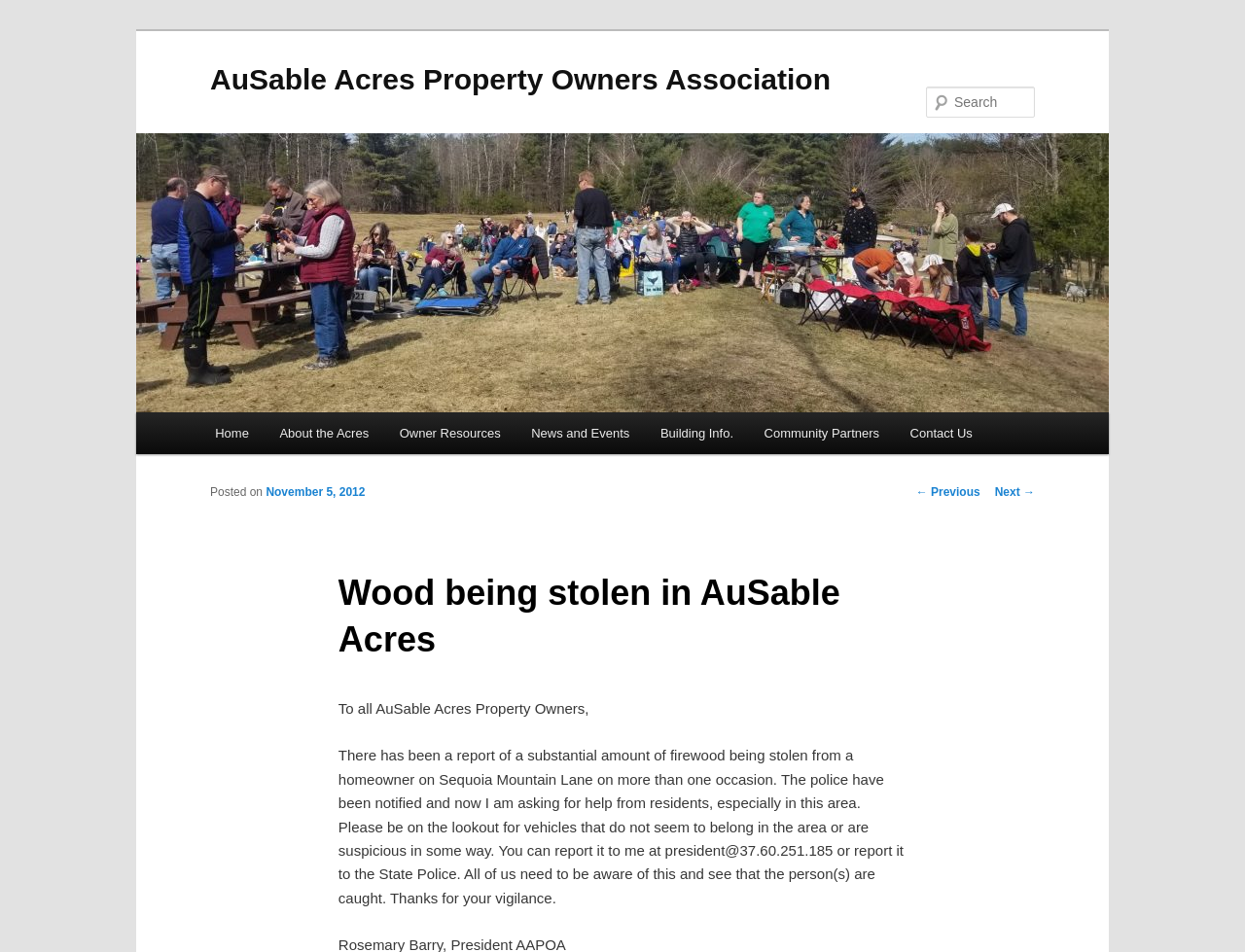Please provide the bounding box coordinates for the element that needs to be clicked to perform the following instruction: "Contact us". The coordinates should be given as four float numbers between 0 and 1, i.e., [left, top, right, bottom].

[0.719, 0.433, 0.793, 0.477]